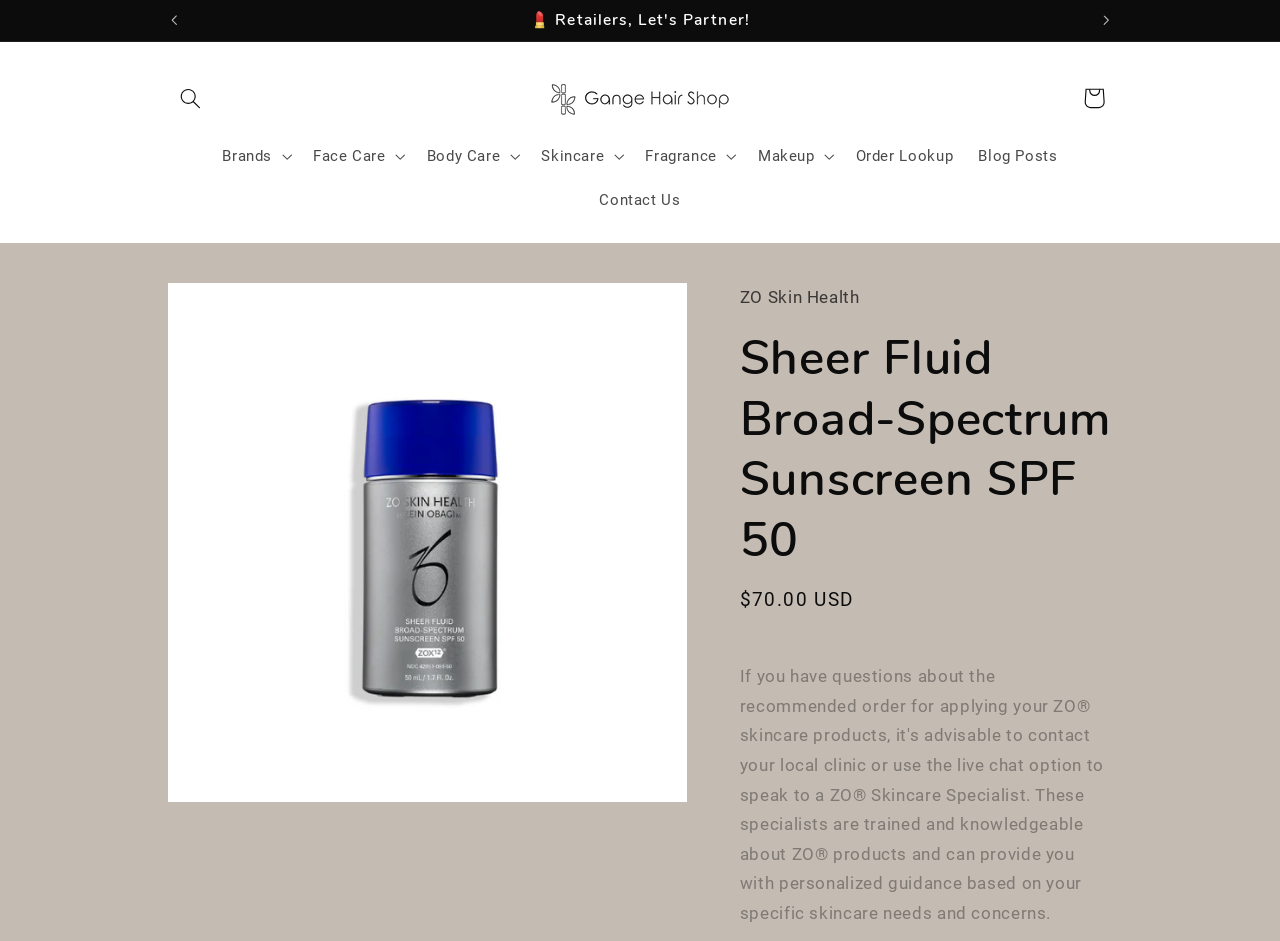Describe all the significant parts and information present on the webpage.

This webpage appears to be a product page for "Sheer Fluid Broad-Spectrum Sunscreen SPF 50" on the Gange Hair Shop LLC website. At the top of the page, there is an announcement bar with a carousel feature, allowing users to navigate through multiple announcements. Below the announcement bar, there is a search button and a link to the website's homepage.

The main navigation menu is located below the search button, with buttons for different categories such as "Brands", "Face Care", "Body Care", "Skincare", "Fragrance", and "Makeup". Each of these buttons has a dropdown menu with more specific options.

On the right side of the page, there are links to "Order Lookup", "Blog Posts", and "Contact Us". There is also a cart button with a dropdown menu.

The main content of the page is focused on the product, with a gallery viewer that allows users to view images of the product. Below the gallery viewer, there is a heading with the product name, followed by a section with the product's regular price, which is $70.00 USD.

There is also a section with a question about the recommended order for applying ZO skincare products, suggesting that users contact their local clinic or use the live chat option to speak to a representative.